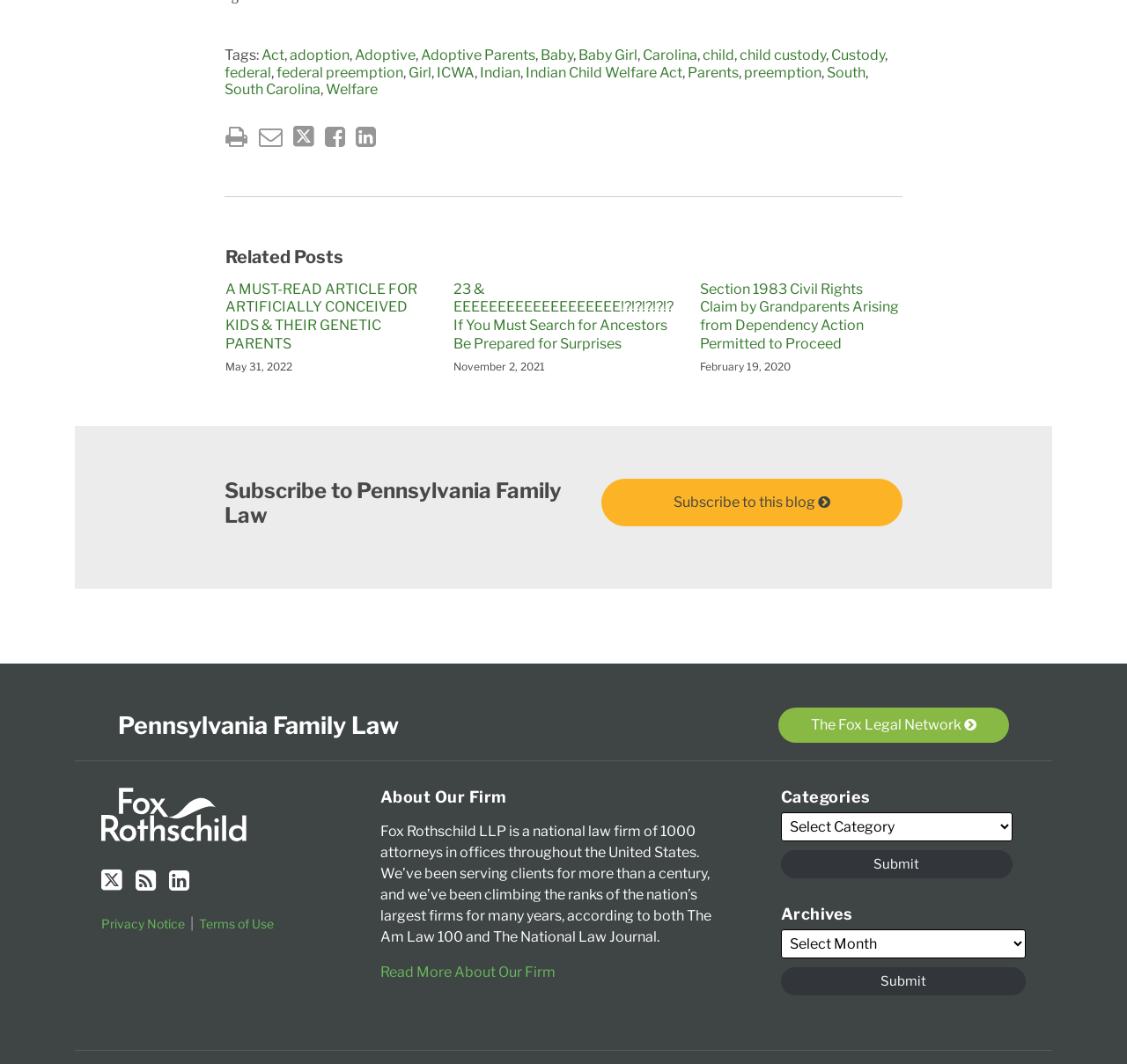Identify the bounding box coordinates of the clickable section necessary to follow the following instruction: "View Our LinkedIn Profile". The coordinates should be presented as four float numbers from 0 to 1, i.e., [left, top, right, bottom].

[0.15, 0.816, 0.168, 0.839]